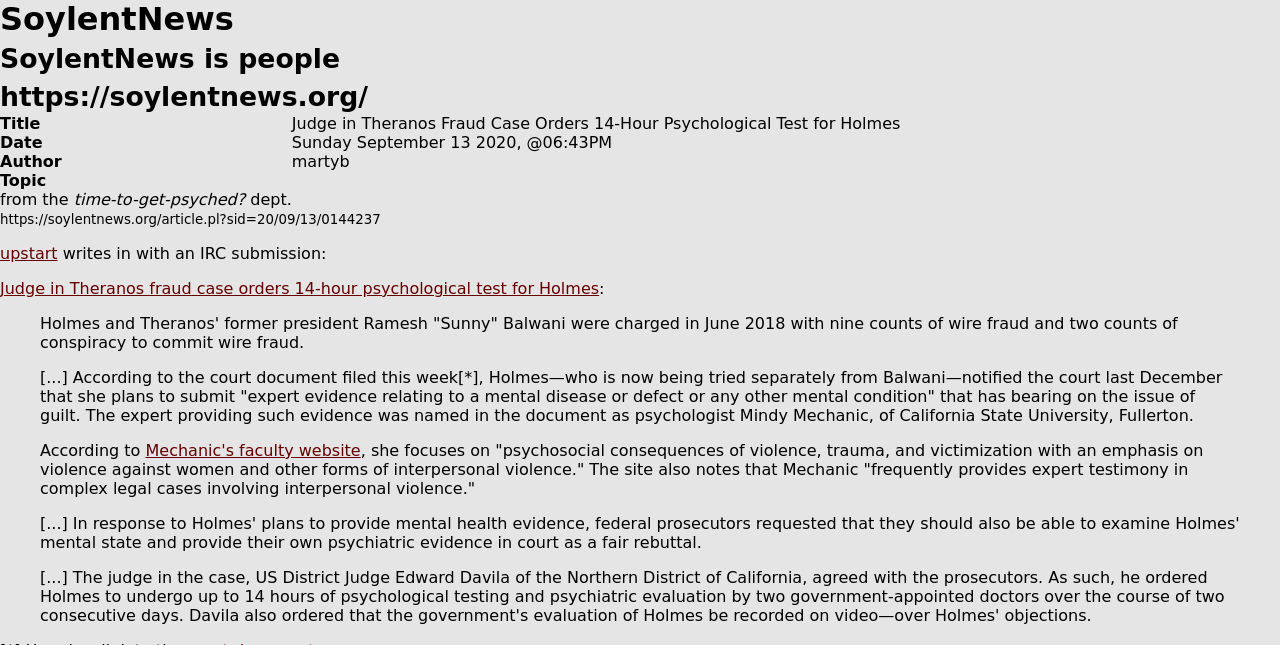Generate the text content of the main headline of the webpage.

SoylentNews
SoylentNews is people
https://soylentnews.org/